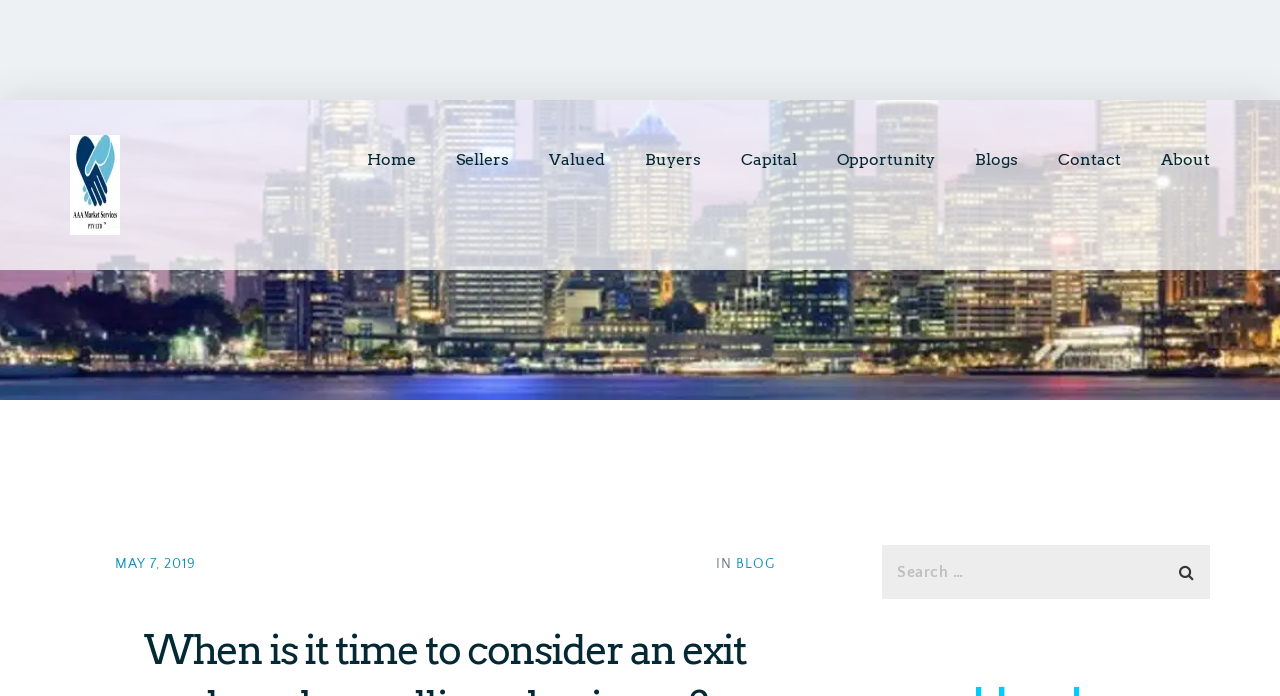Determine the bounding box coordinates for the element that should be clicked to follow this instruction: "Click on the 'Blogs' link". The coordinates should be given as four float numbers between 0 and 1, in the format [left, top, right, bottom].

[0.762, 0.208, 0.795, 0.251]